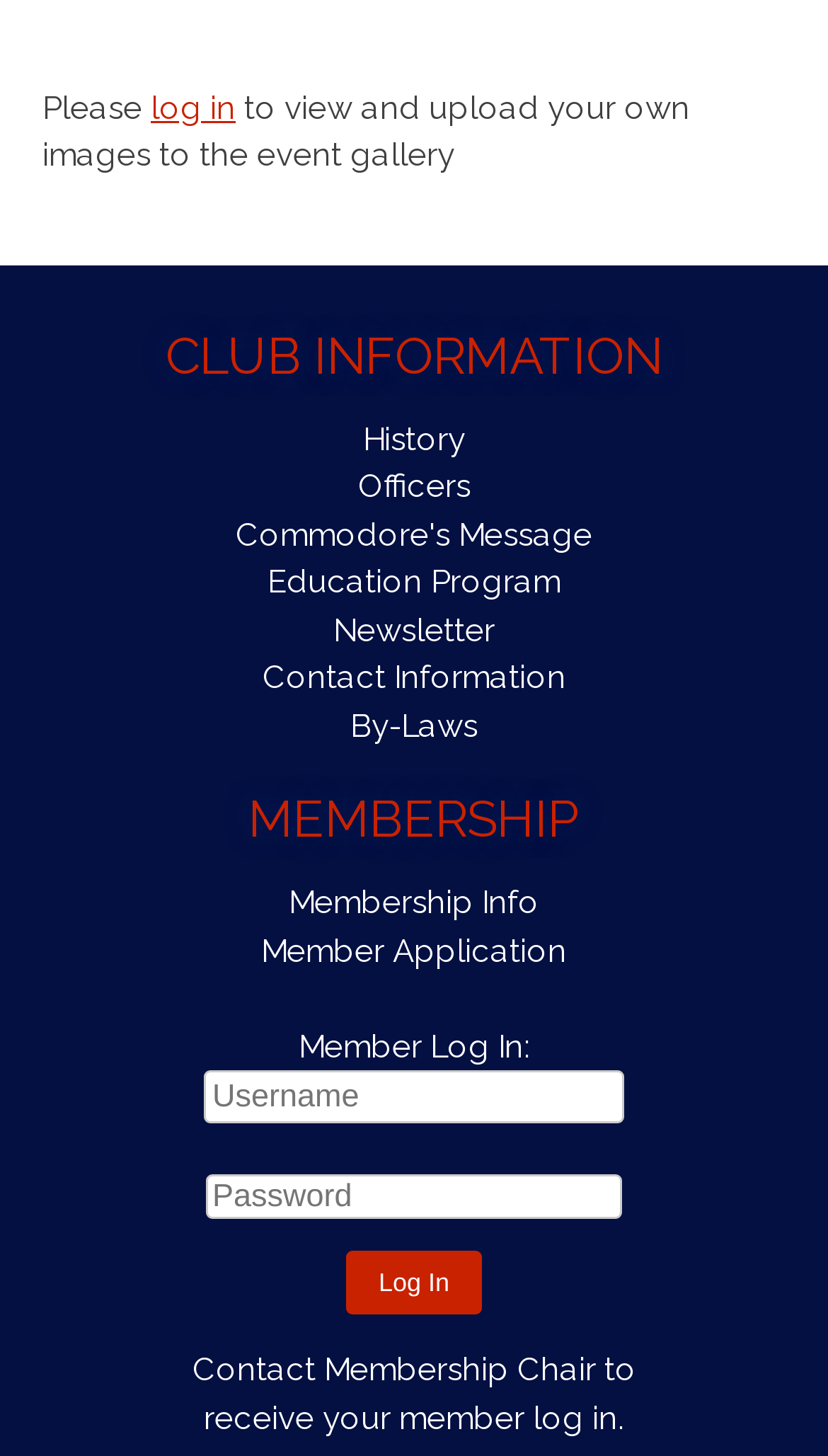Determine the bounding box coordinates of the target area to click to execute the following instruction: "click log in button."

[0.419, 0.859, 0.581, 0.903]